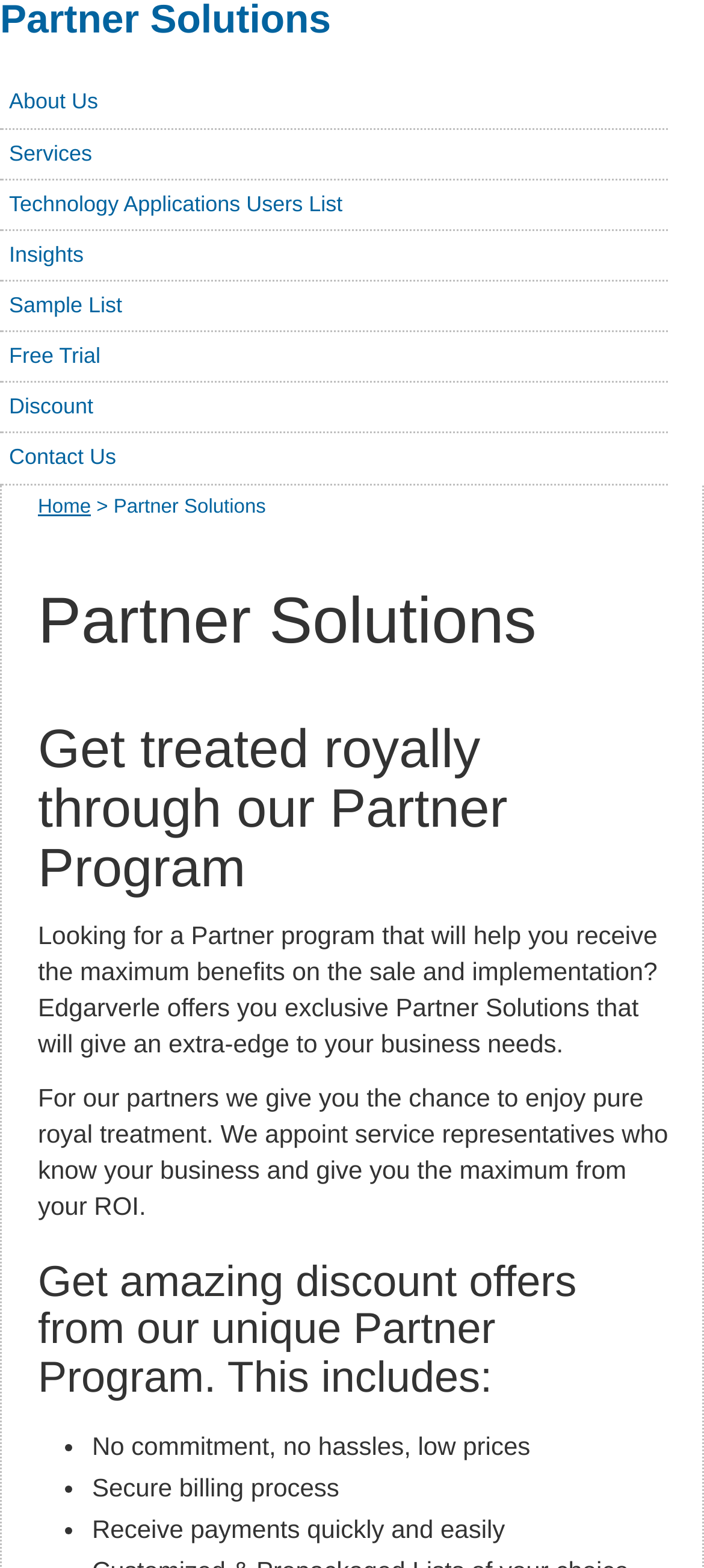Find the bounding box of the UI element described as: "About Us". The bounding box coordinates should be given as four float values between 0 and 1, i.e., [left, top, right, bottom].

[0.0, 0.05, 0.949, 0.082]